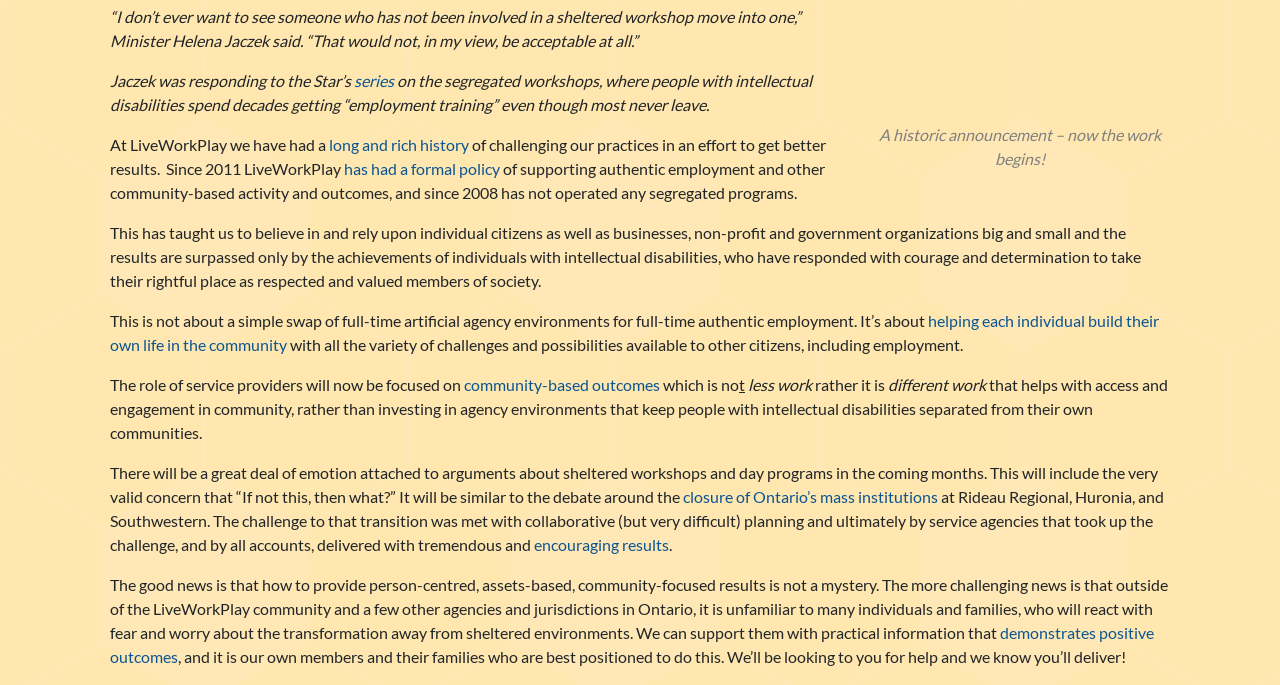Locate the UI element described as follows: "MODEL ADMINISTRATIVE JUSTICE ACT UPDATE". Return the bounding box coordinates as four float numbers between 0 and 1 in the order [left, top, right, bottom].

None